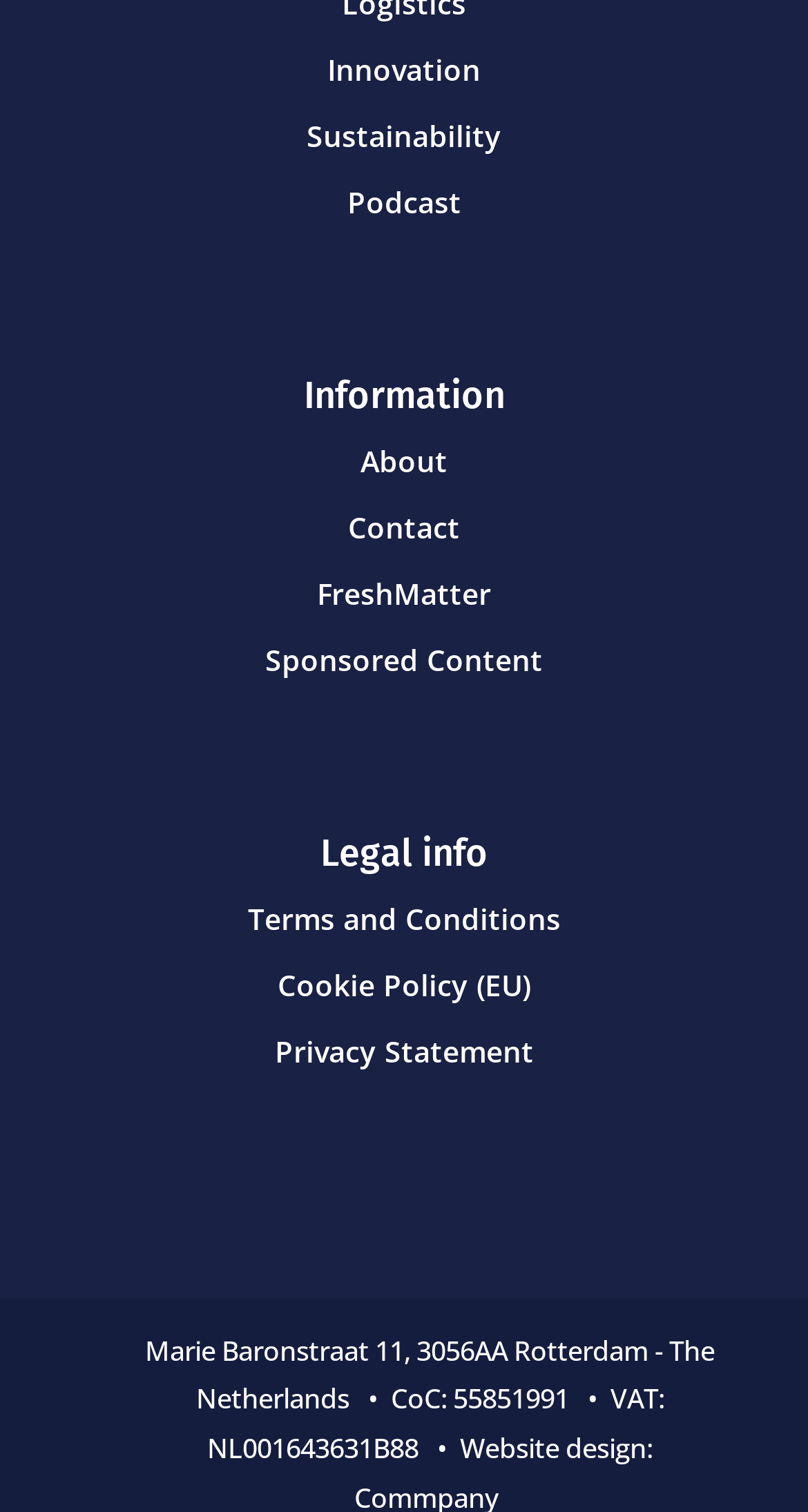Show the bounding box coordinates for the element that needs to be clicked to execute the following instruction: "Visit Twitter page". Provide the coordinates in the form of four float numbers between 0 and 1, i.e., [left, top, right, bottom].

None